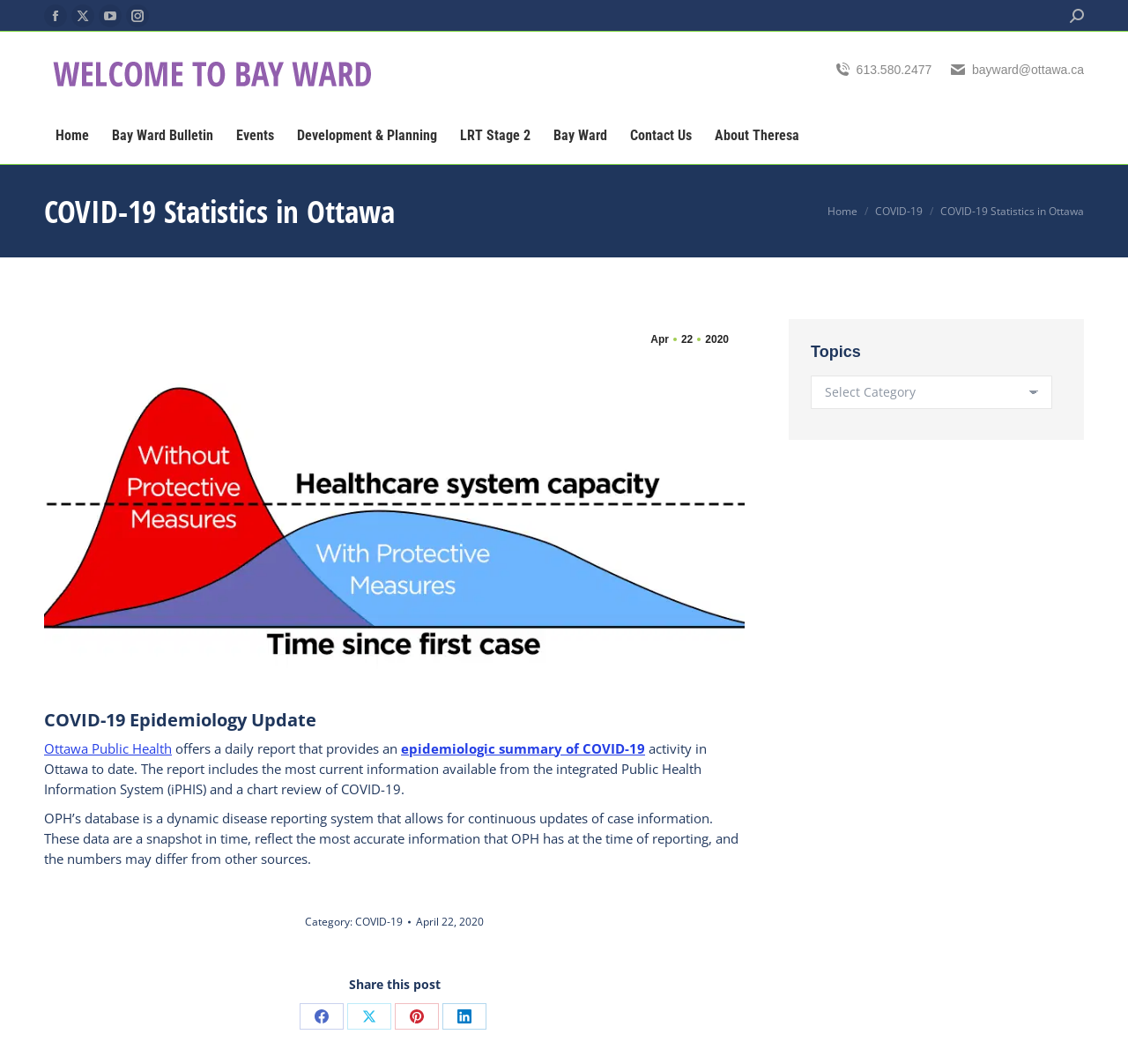What is the date of the epidemiology update?
Using the information from the image, give a concise answer in one word or a short phrase.

April 22, 2020